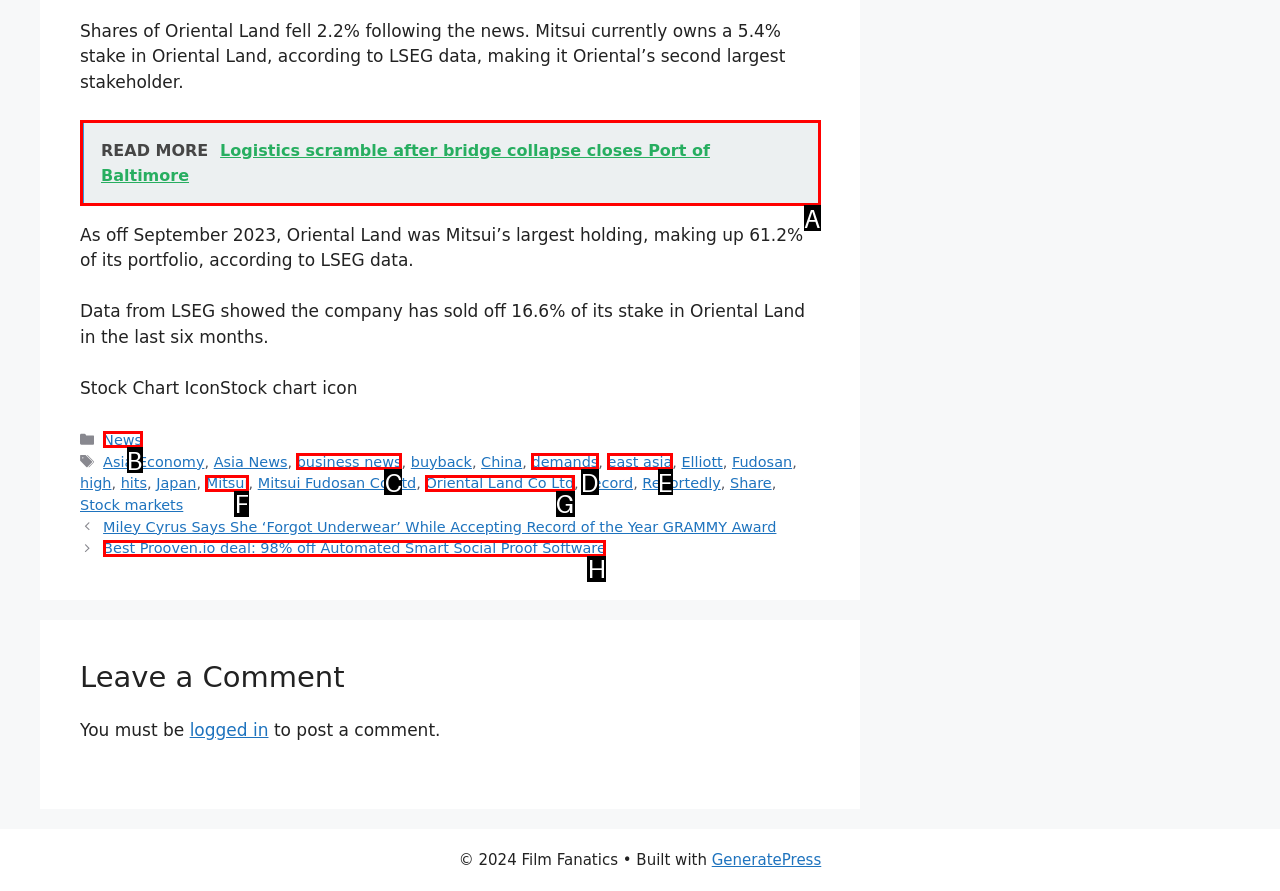Identify the option that corresponds to the description: Oriental Land Co Ltd. Provide only the letter of the option directly.

G